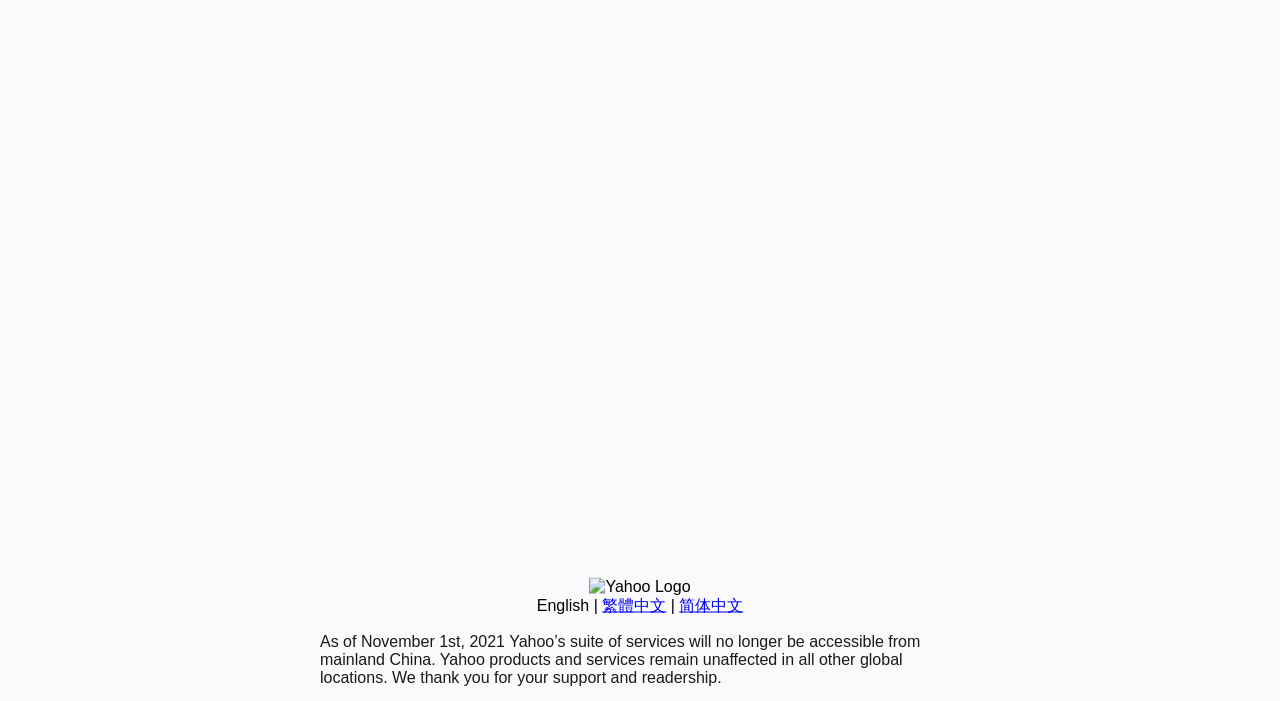Locate the bounding box of the UI element based on this description: "Feature Cars　車の取材". Provide four float numbers between 0 and 1 as [left, top, right, bottom].

None